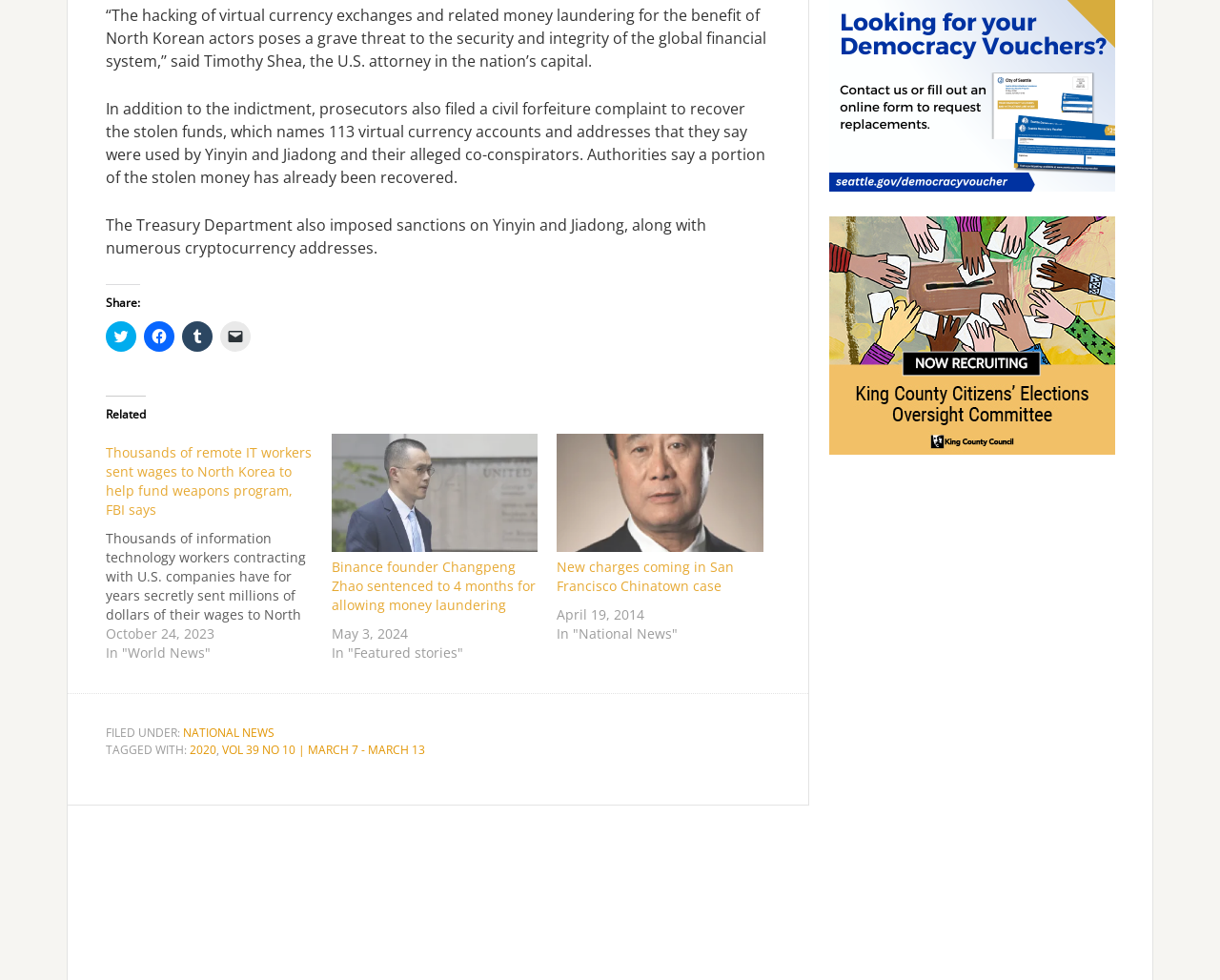Specify the bounding box coordinates of the element's area that should be clicked to execute the given instruction: "Read more about France". The coordinates should be four float numbers between 0 and 1, i.e., [left, top, right, bottom].

None